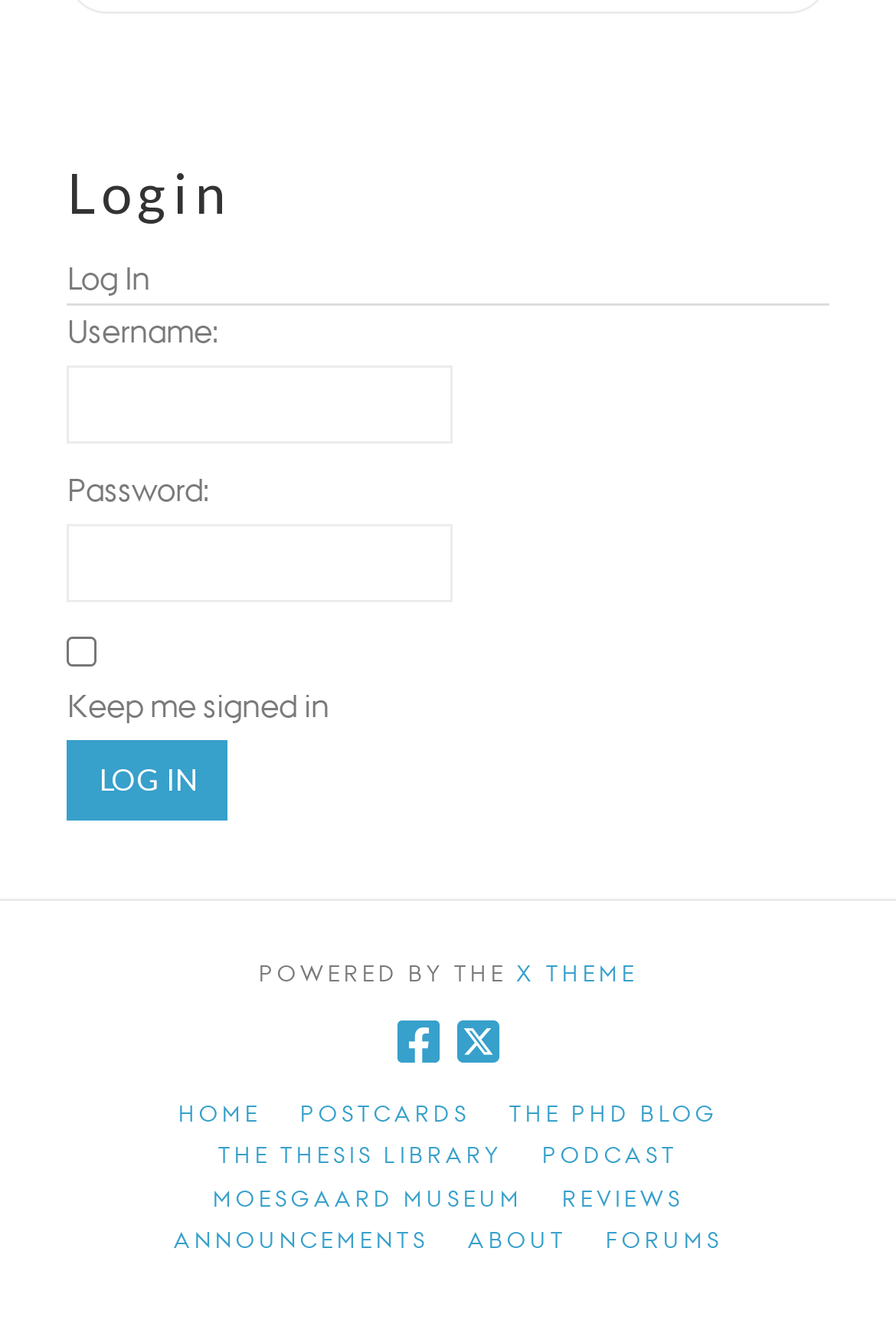Please locate the bounding box coordinates of the element that should be clicked to achieve the given instruction: "Click the 'Home' link".

None